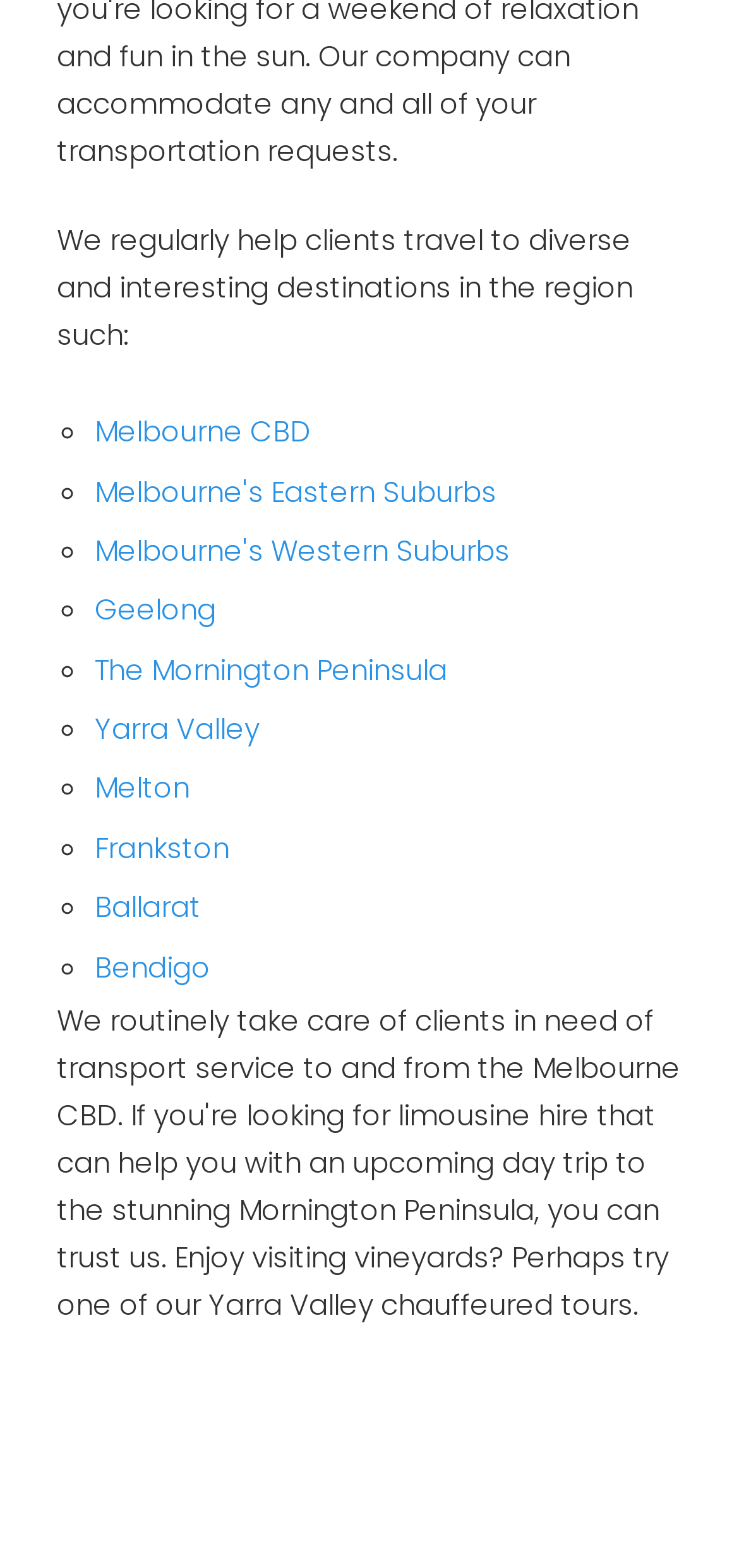Pinpoint the bounding box coordinates of the area that should be clicked to complete the following instruction: "learn about Ballarat". The coordinates must be given as four float numbers between 0 and 1, i.e., [left, top, right, bottom].

[0.128, 0.566, 0.272, 0.591]